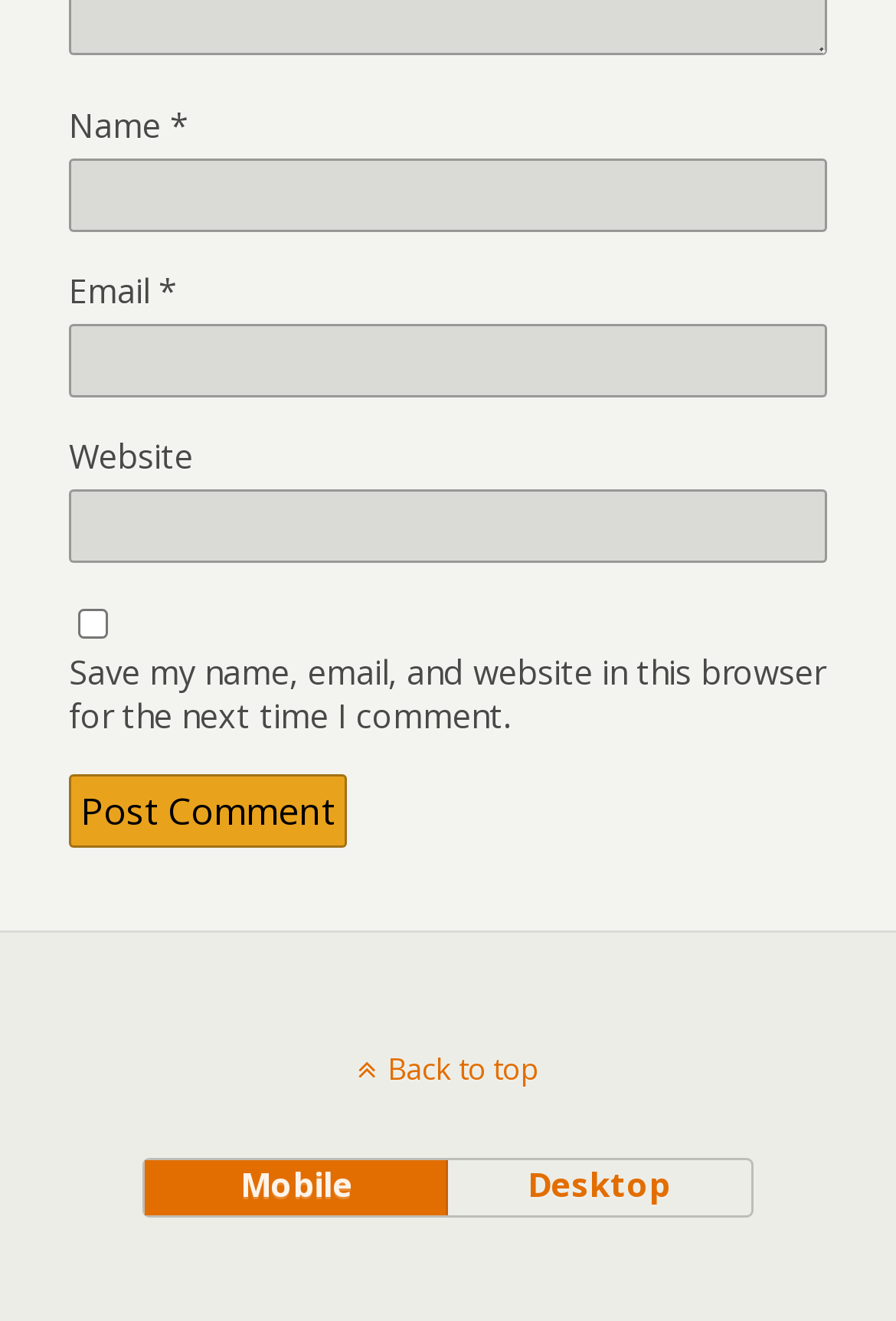Answer the question using only one word or a concise phrase: What is the first required field?

Name